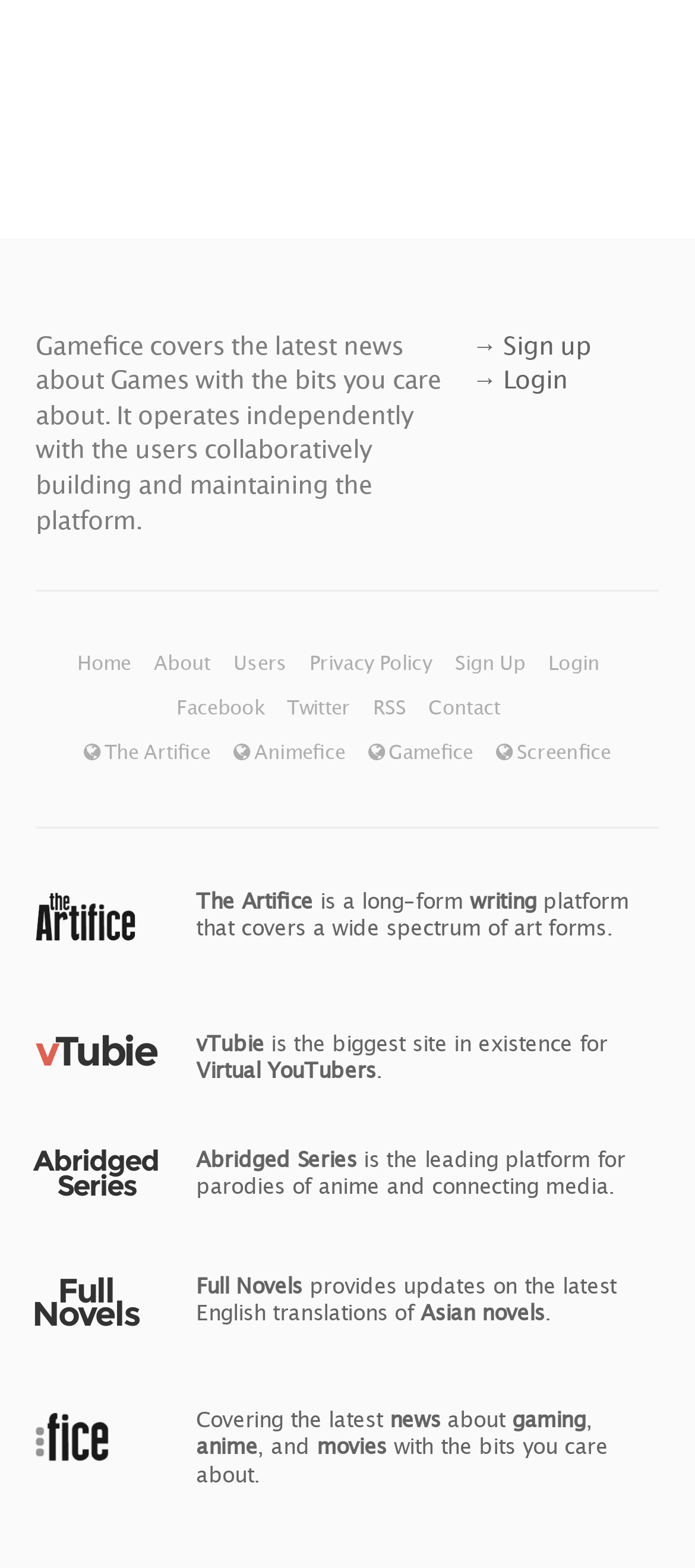Locate the bounding box coordinates of the item that should be clicked to fulfill the instruction: "Visit Facebook".

[0.254, 0.444, 0.387, 0.458]